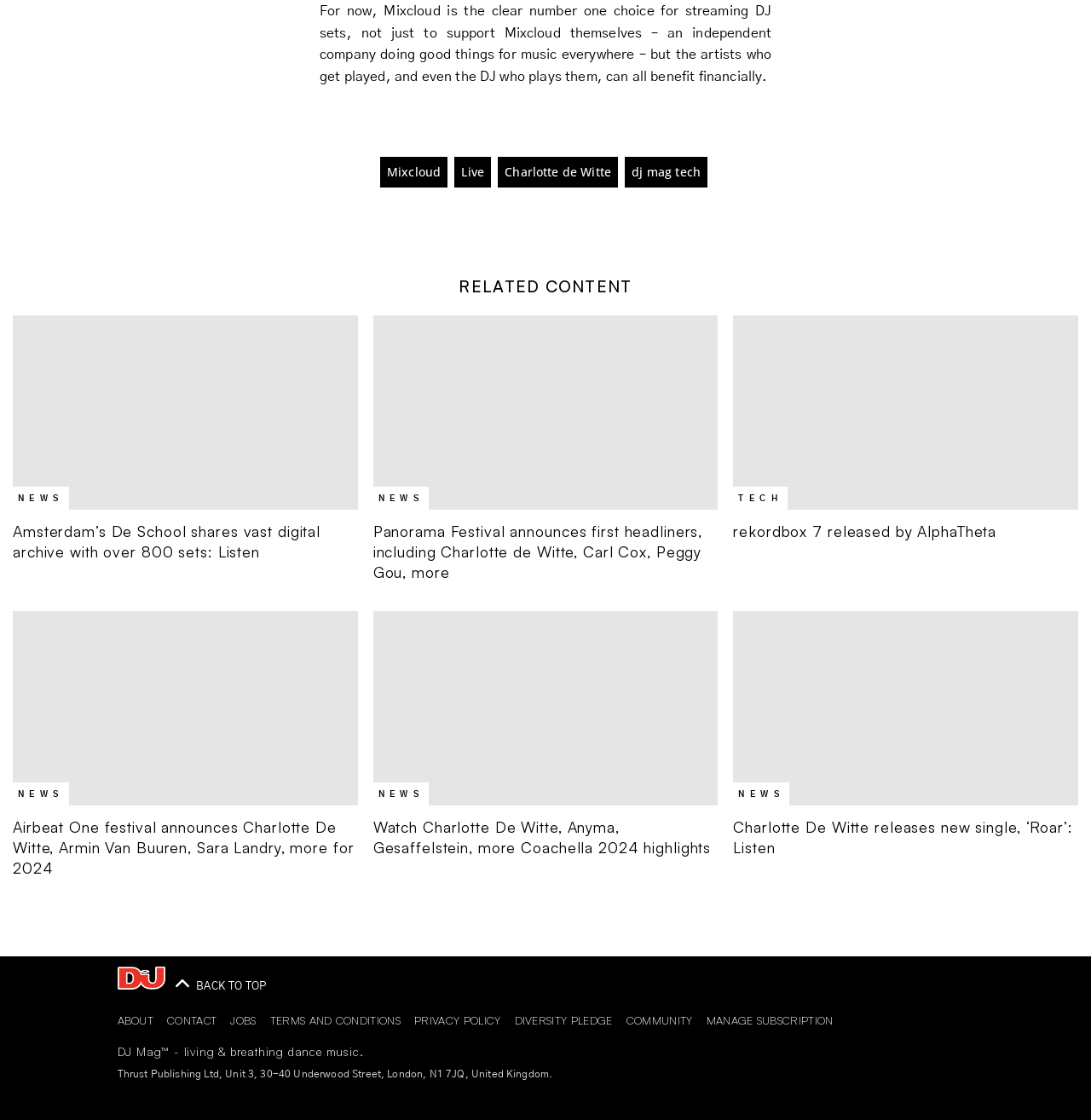What is the main topic of this webpage?
Could you please answer the question thoroughly and with as much detail as possible?

Based on the content of the webpage, I can see that it is primarily focused on news and updates related to DJs and the music industry. The articles and headings on the page suggest that it is a news website or blog that covers topics such as DJ sets, festivals, and music releases.